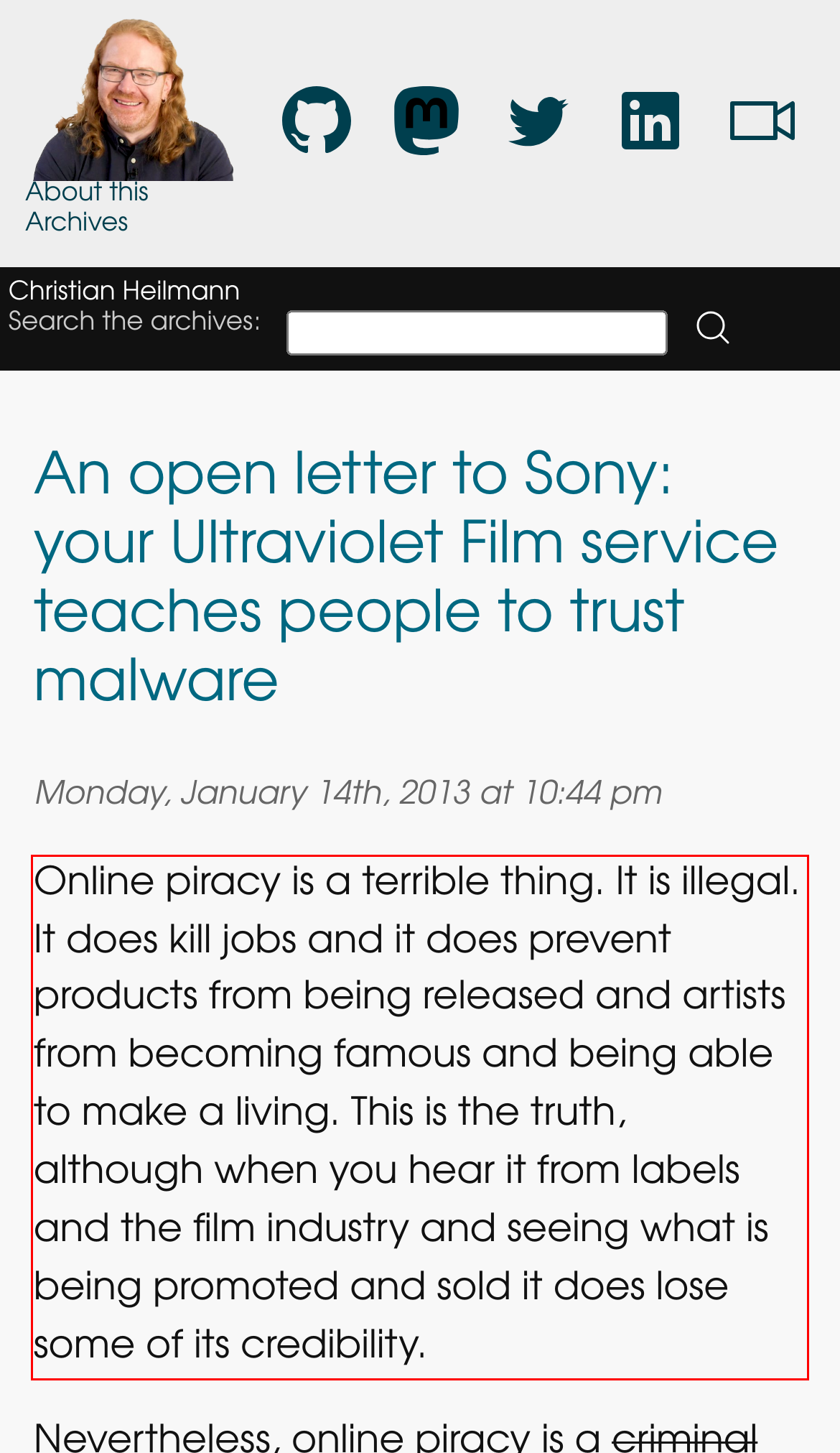Examine the screenshot of the webpage, locate the red bounding box, and generate the text contained within it.

Online piracy is a terrible thing. It is illegal. It does kill jobs and it does prevent products from being released and artists from becoming famous and being able to make a living. This is the truth, although when you hear it from labels and the film industry and seeing what is being promoted and sold it does lose some of its credibility.